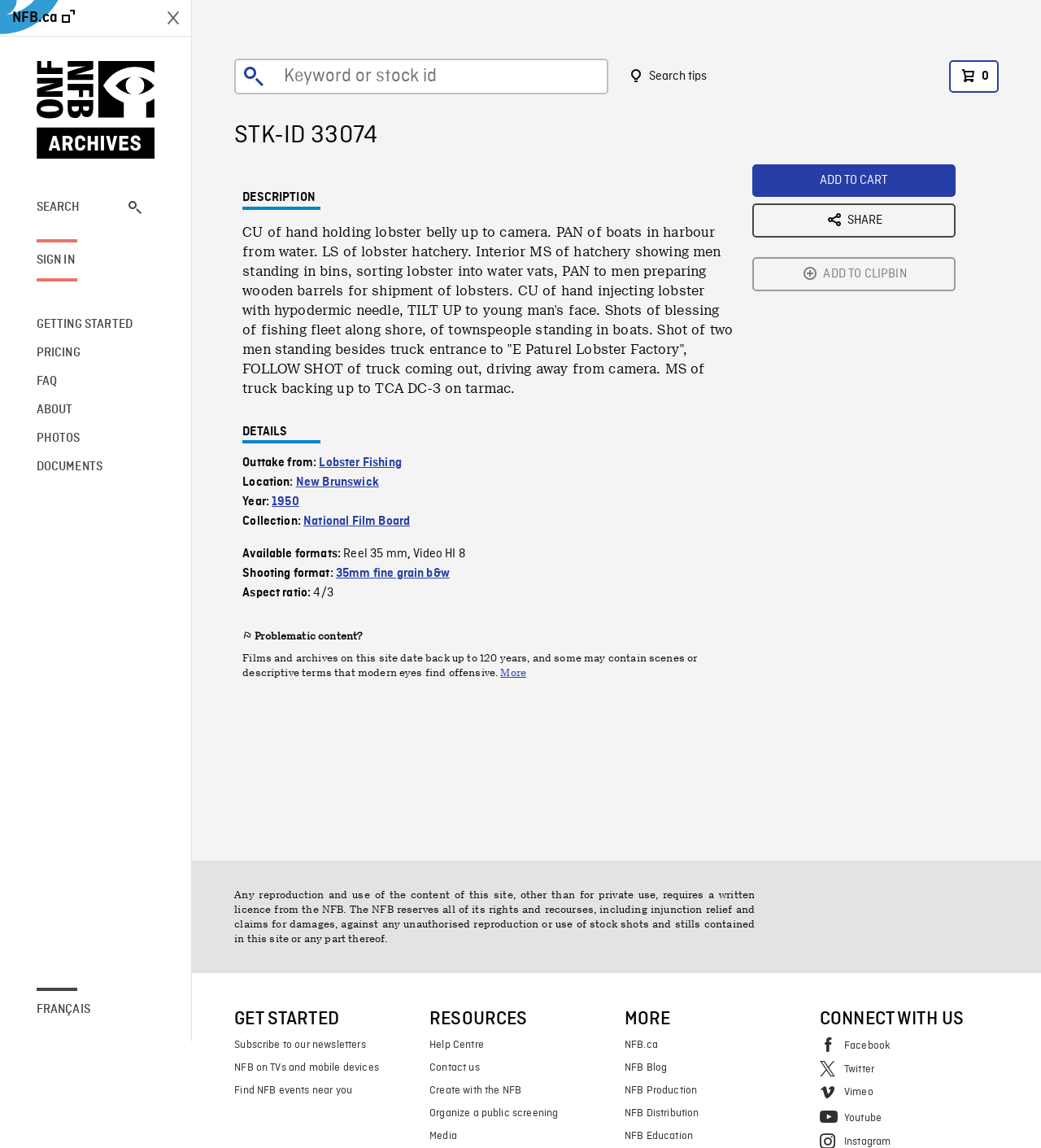Identify the bounding box coordinates of the region I need to click to complete this instruction: "Search for a keyword".

[0.253, 0.057, 0.575, 0.077]